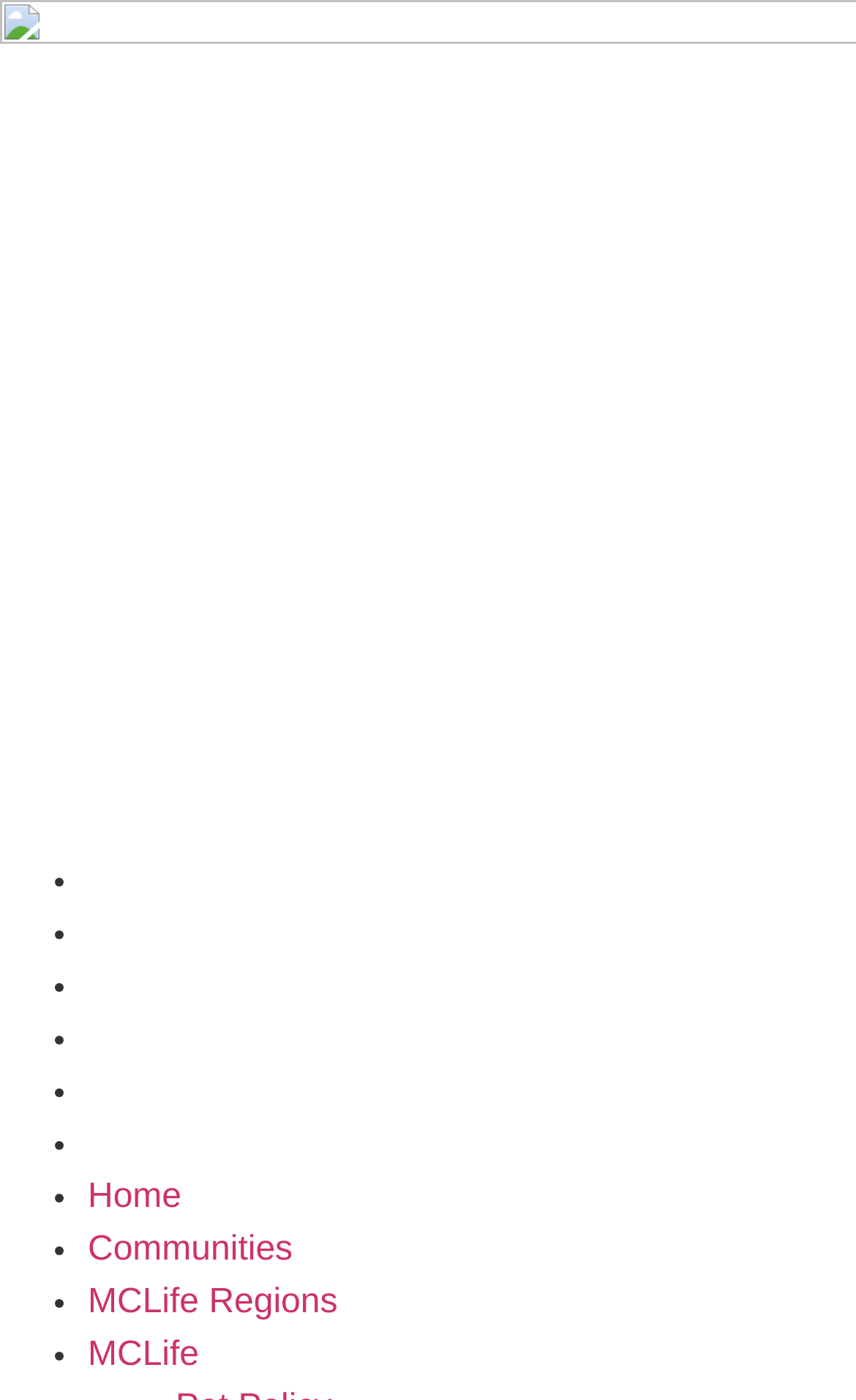Are there any icons in the navigation menu?
Give a one-word or short-phrase answer derived from the screenshot.

No